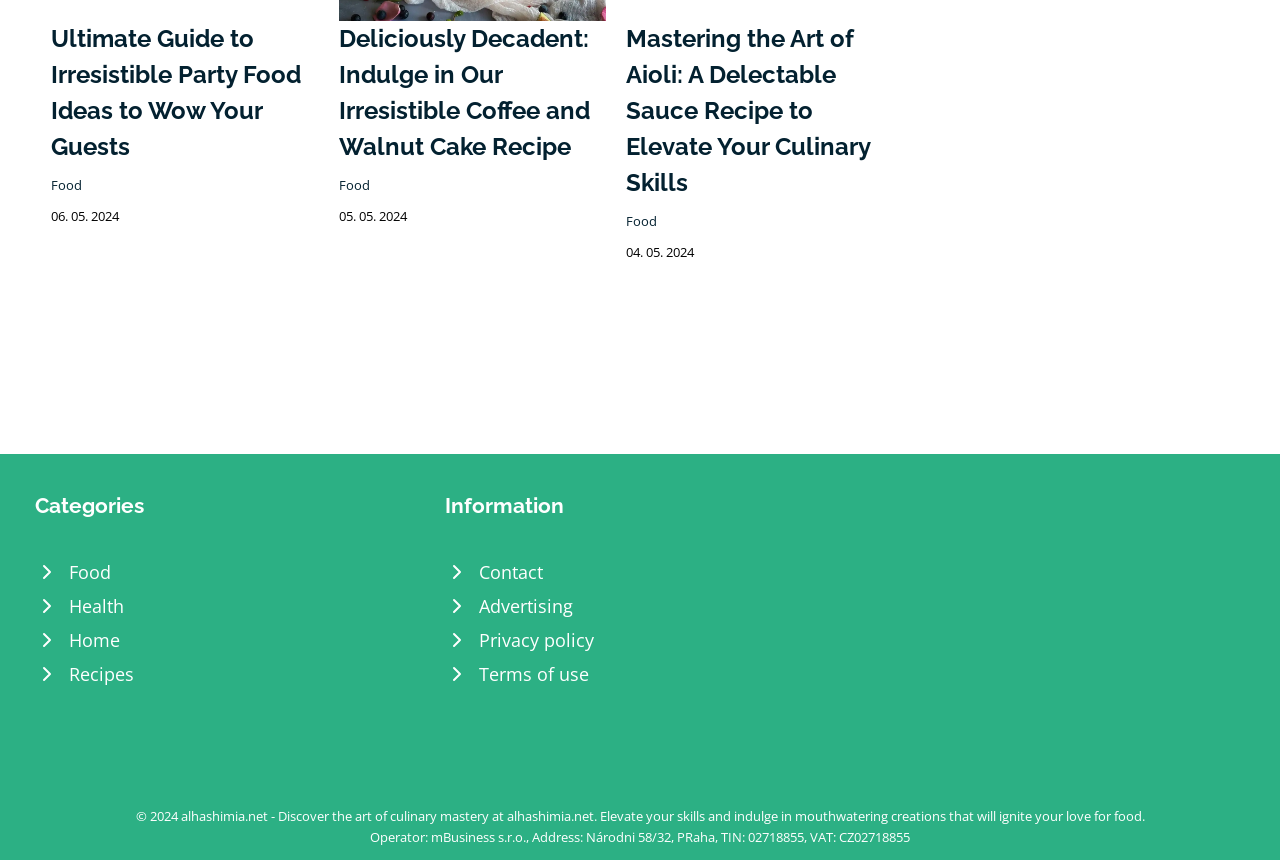Please identify the bounding box coordinates of the region to click in order to complete the given instruction: "Click on the 'Mastering the Art of Aioli: A Delectable Sauce Recipe to Elevate Your Culinary Skills' link". The coordinates should be four float numbers between 0 and 1, i.e., [left, top, right, bottom].

[0.489, 0.028, 0.68, 0.229]